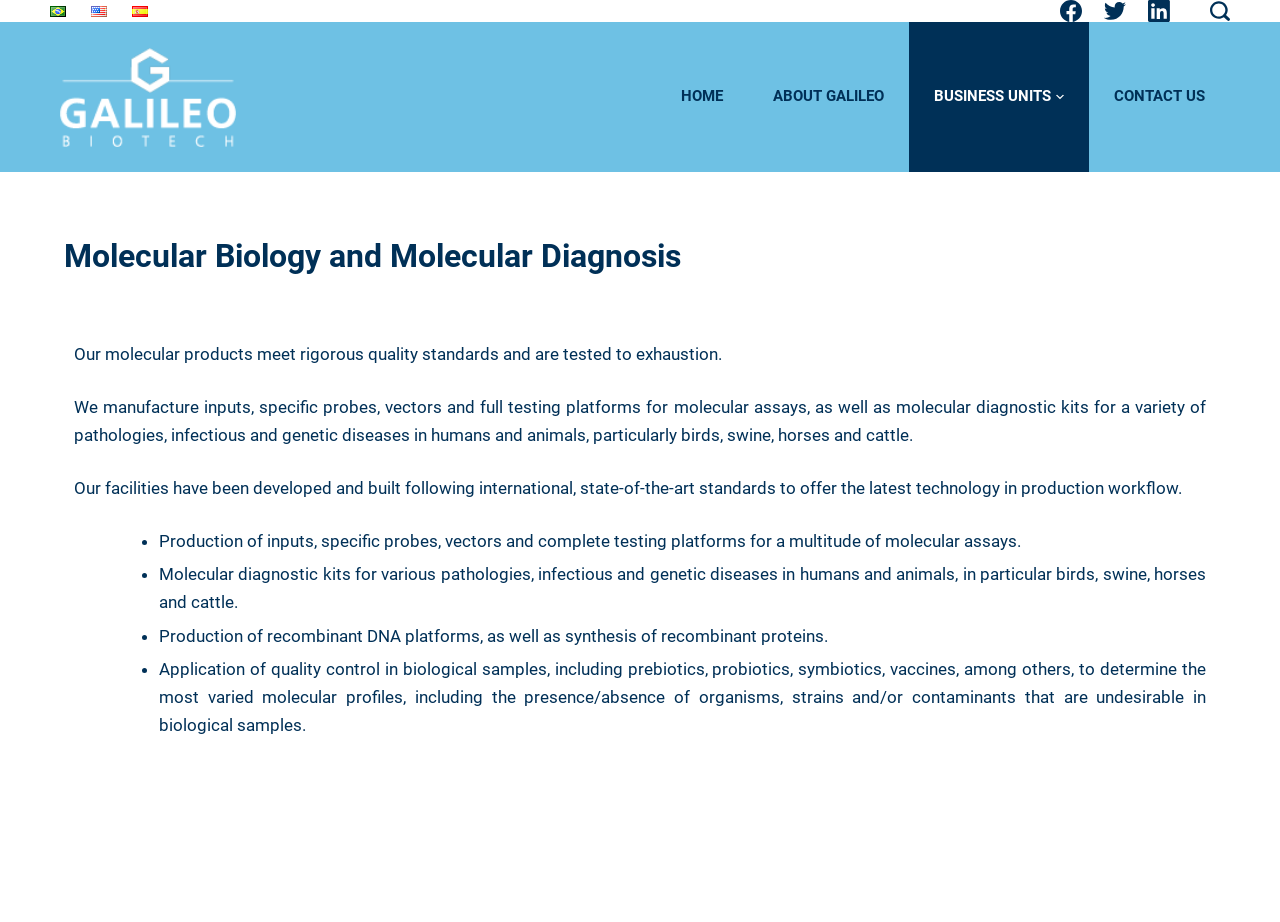Given the element description: "About Galileo", predict the bounding box coordinates of this UI element. The coordinates must be four float numbers between 0 and 1, given as [left, top, right, bottom].

[0.584, 0.024, 0.71, 0.187]